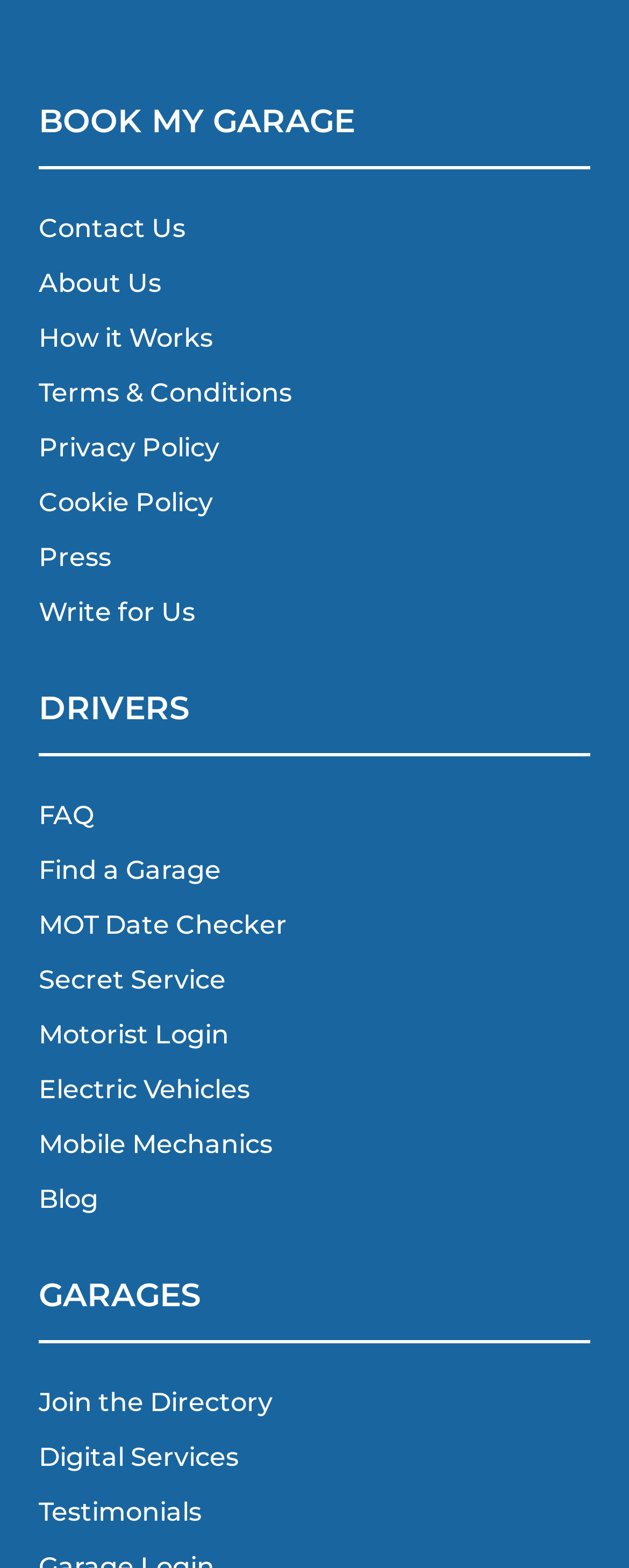Please locate the bounding box coordinates of the element that should be clicked to achieve the given instruction: "Login as Motorist".

[0.062, 0.65, 0.364, 0.67]